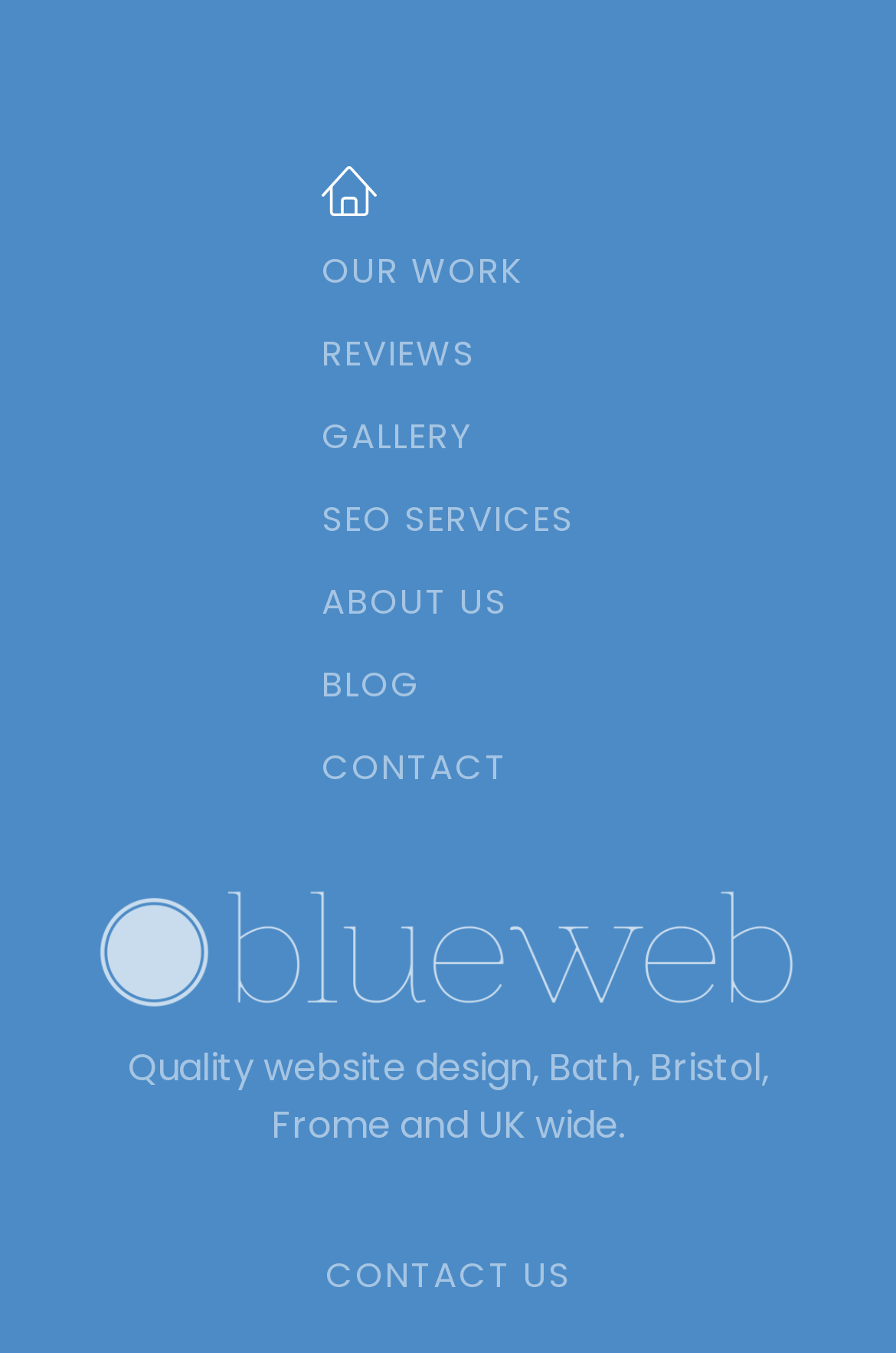Find the bounding box coordinates of the element you need to click on to perform this action: 'click the CONTACT US link'. The coordinates should be represented by four float values between 0 and 1, in the format [left, top, right, bottom].

[0.363, 0.922, 0.637, 0.963]